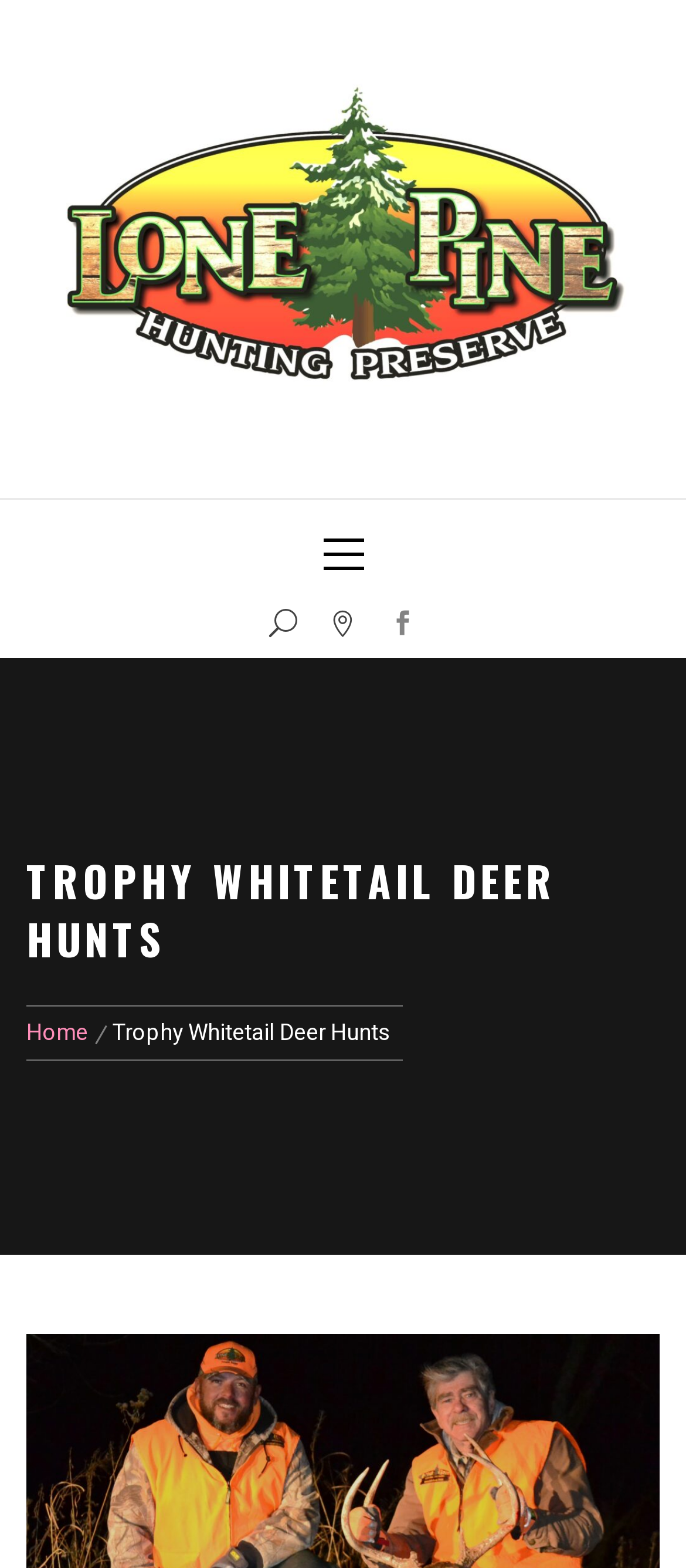From the webpage screenshot, identify the region described by Trophy Whitetail Deer Hunts. Provide the bounding box coordinates as (top-left x, top-left y, bottom-right x, bottom-right y), with each value being a floating point number between 0 and 1.

[0.146, 0.649, 0.587, 0.669]